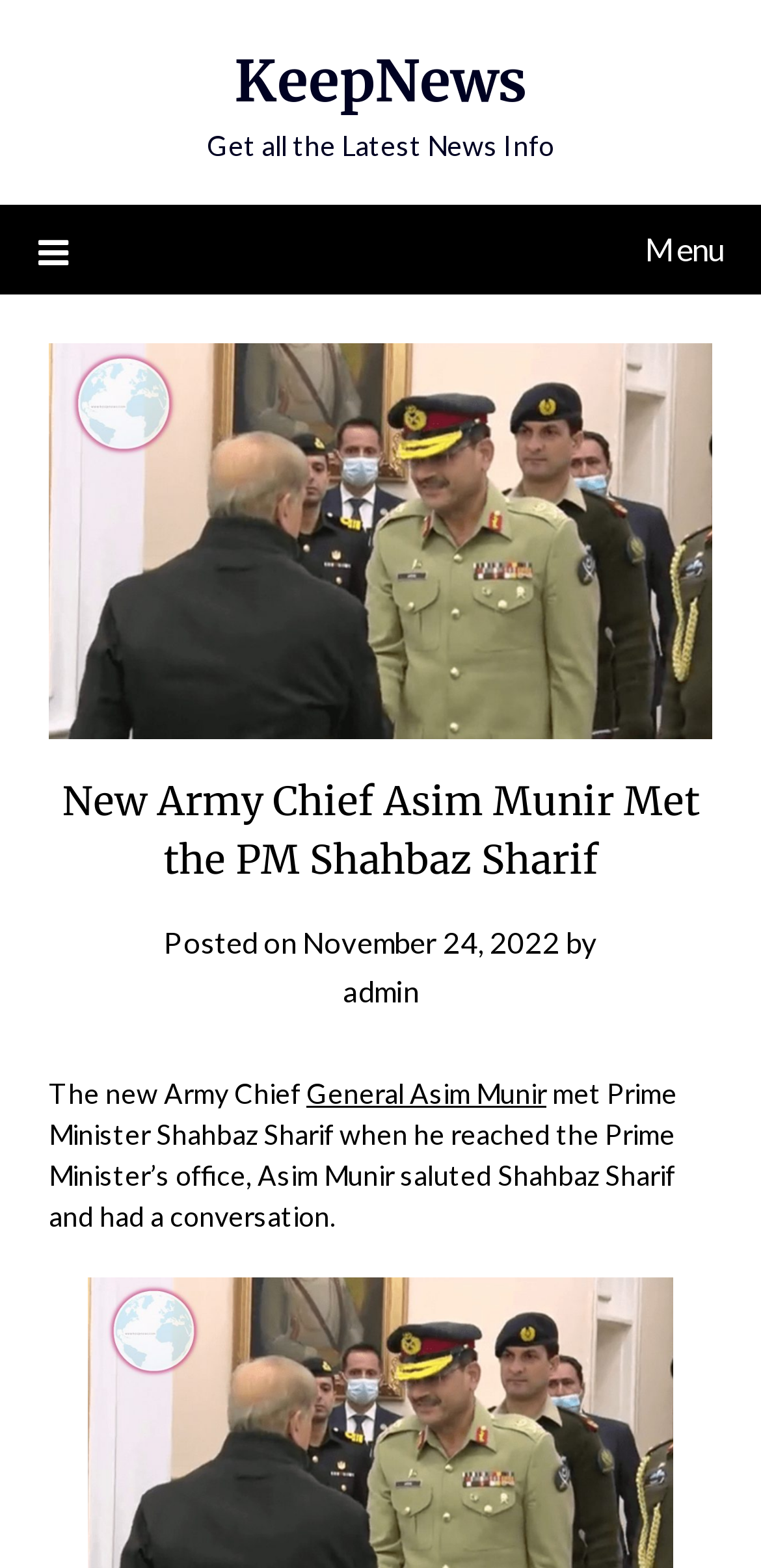Determine and generate the text content of the webpage's headline.

New Army Chief Asim Munir Met the PM Shahbaz Sharif